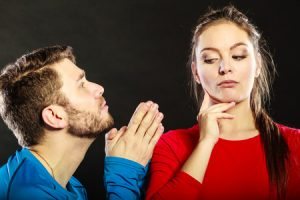Offer a meticulous description of the image.

The image portrays a tense moment between a couple, capturing the emotional complexity often present in relationships, particularly during difficult discussions. In the foreground, a man dressed in a blue shirt is seen pleading with a distressed expression, suggesting he is trying to communicate or reconcile with his partner. His hands are clasped together in a gesture of supplication or appeal.

His partner, wearing a red shirt, stands with her head slightly turned away, her expression one of contemplation or skepticism, as she rests her chin on her hand. This pose indicates a state of reflection, possibly evaluating the man's words or the state of their relationship.

The backdrop is dark, emphasizing the emotional weight of the moment, which aligns with themes of discernment and decision-making discussed in the accompanying text about relationships. The scene effectively illustrates the struggle many face when one partner leans towards separation while the other hopes to repair the bond, reminiscent of the concept of discernment counseling. This visual encapsulates the poignant interplay of desire, conflict, and the quest for resolution in romantic partnerships.